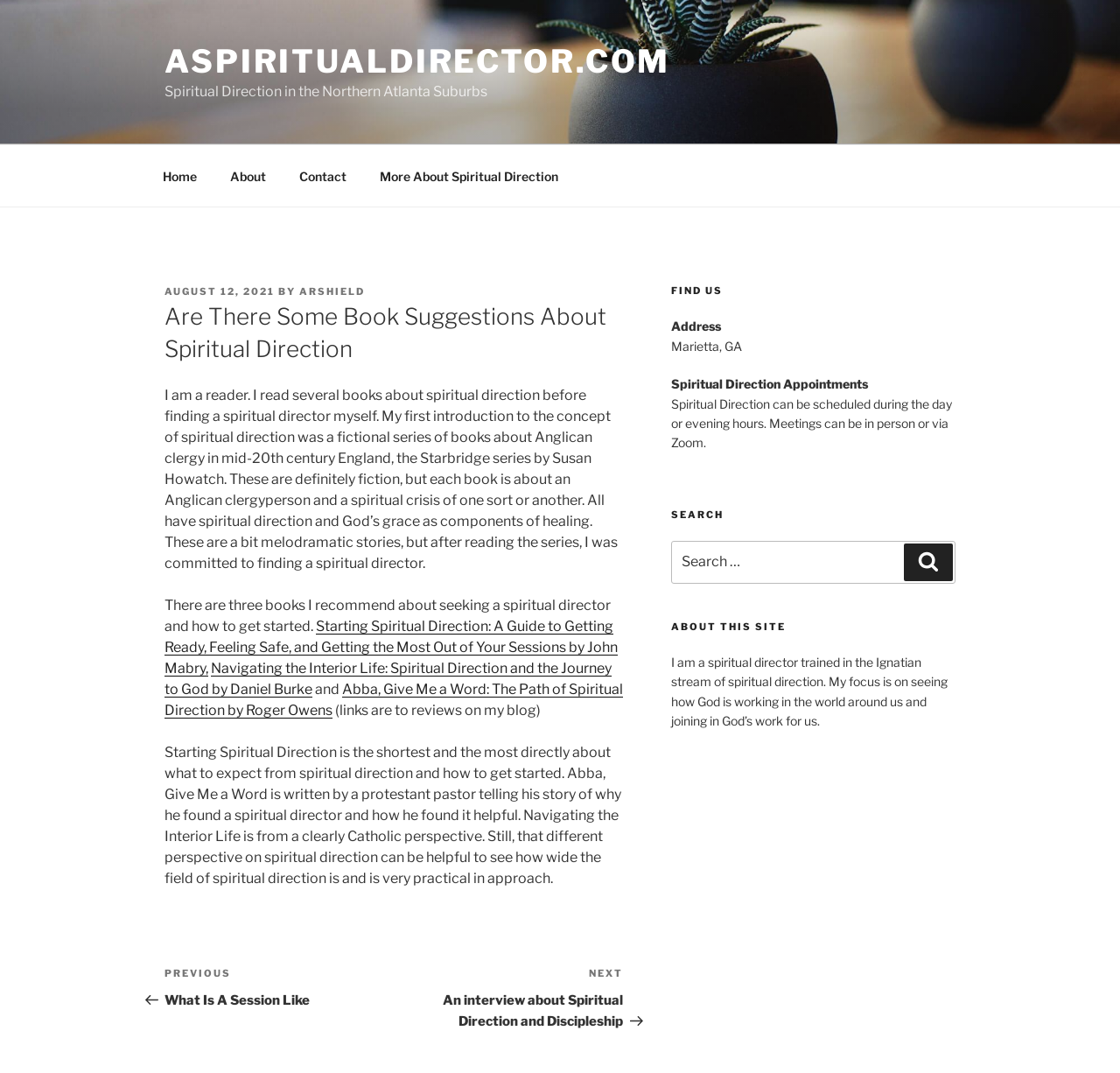Locate the bounding box coordinates of the area where you should click to accomplish the instruction: "Search for a keyword".

[0.599, 0.504, 0.853, 0.544]